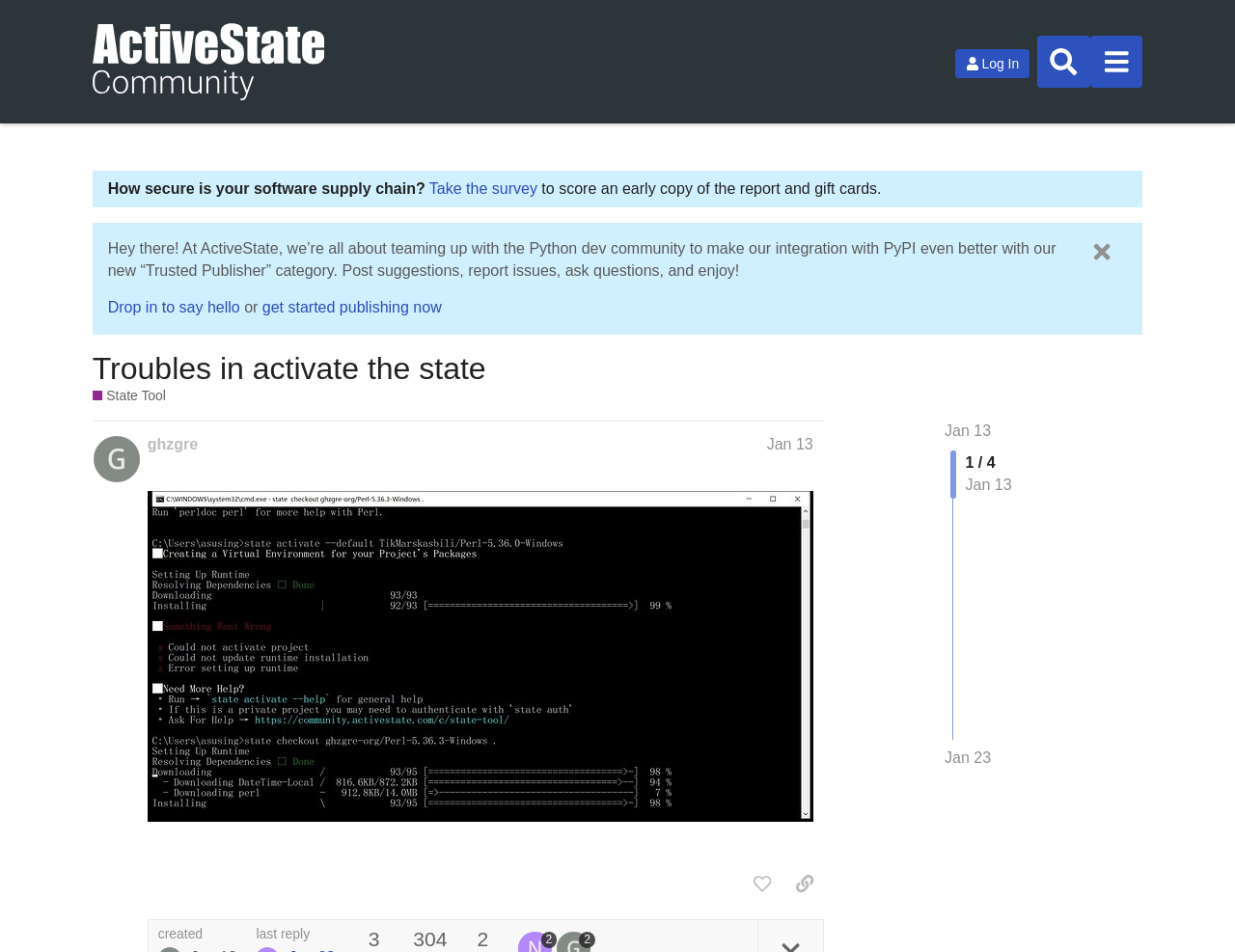Can you find and provide the title of the webpage?

Troubles in activate the state